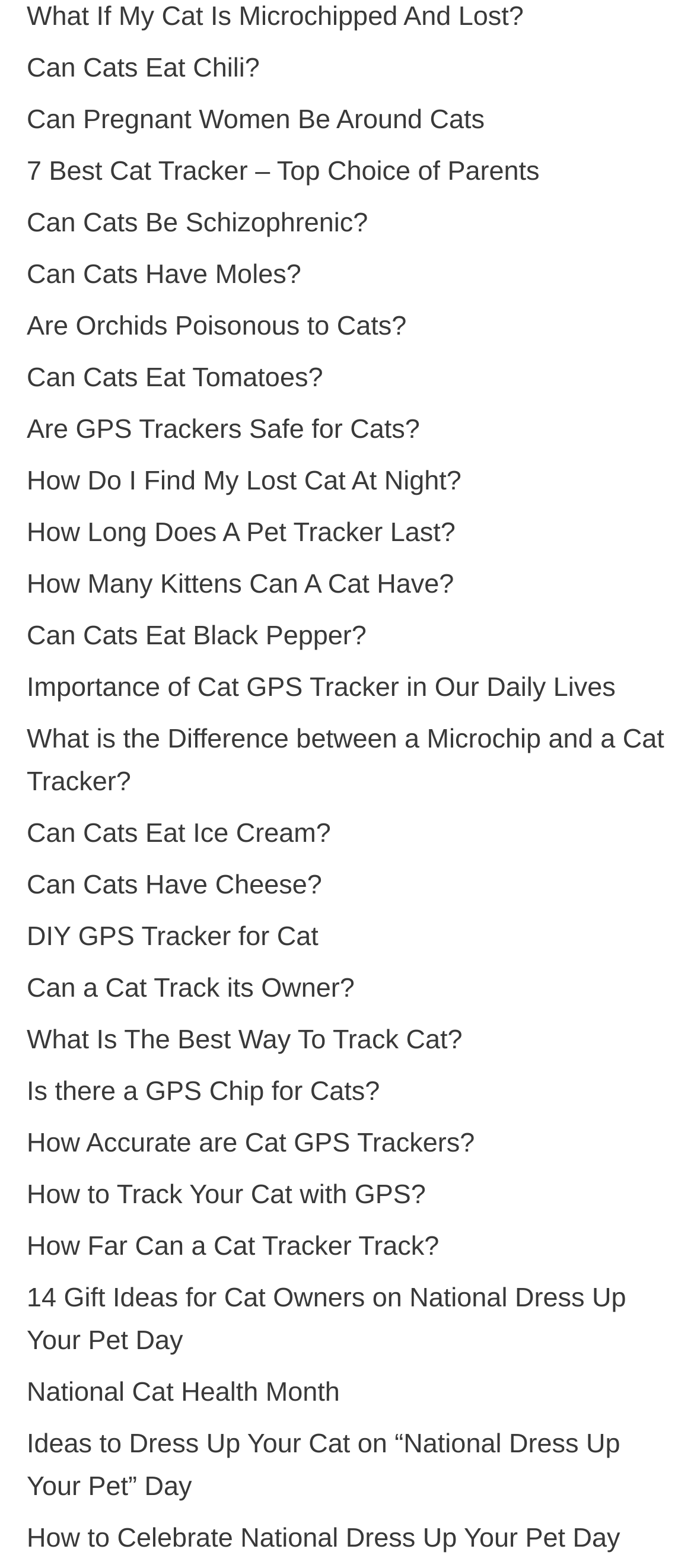Please identify the bounding box coordinates of the clickable area that will allow you to execute the instruction: "Find out how to track your cat with GPS".

[0.038, 0.753, 0.614, 0.772]